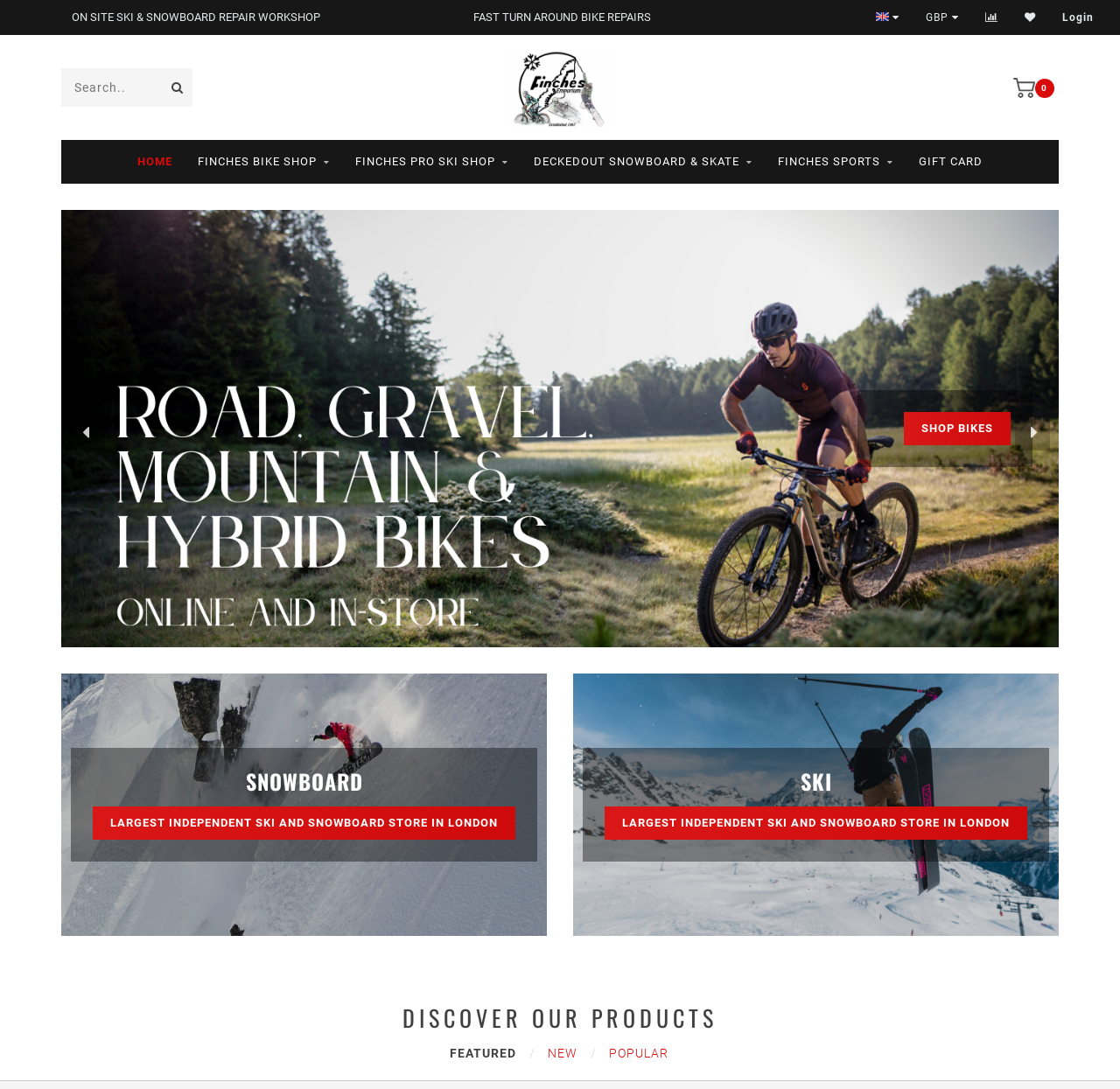Describe every aspect of the webpage comprehensively.

The webpage is for Finches Snow, Sports & Bike Emporium, a family-run, independent extreme sports shop based in Forest Hill, South East London since 1947. 

At the top of the page, there are three static text elements, "FAST TURN AROUND BIKE REPAIRS", "RACQUET RESTRINGING", and "LARGEST INDEPENDENT SKI & SNOWBOARD STORE IN LONDON", which are positioned horizontally next to each other. 

Below these text elements, there are several links, including social media icons, a login link, and a currency selection link. A search box is located on the left side of the page, above the links. 

The Finches Ski, Snowboarding, Bike & Sports Emporium logo is positioned on the left side of the page, with a link to the homepage below it. 

The main navigation menu is located below the logo, with links to different sections of the website, including Finches Bike Shop, Finches Pro Ski Shop, DeckedOut Snowboard & Skate, Finches Sports, and Gift Card. 

On the right side of the page, there is a table with a link to "COME & SEE US". 

Further down the page, there are two tables, one on the left and one on the right, each with a heading, "SNOWBOARD" and "SKI", respectively. Below each heading, there is a link to "LARGEST INDEPENDENT SKI AND SNOWBOARD STORE IN LONDON". 

At the bottom of the page, there is a heading "DISCOVER OUR PRODUCTS" and three links, "FEATURED", "NEW", and "POPULAR", which are positioned horizontally next to each other.